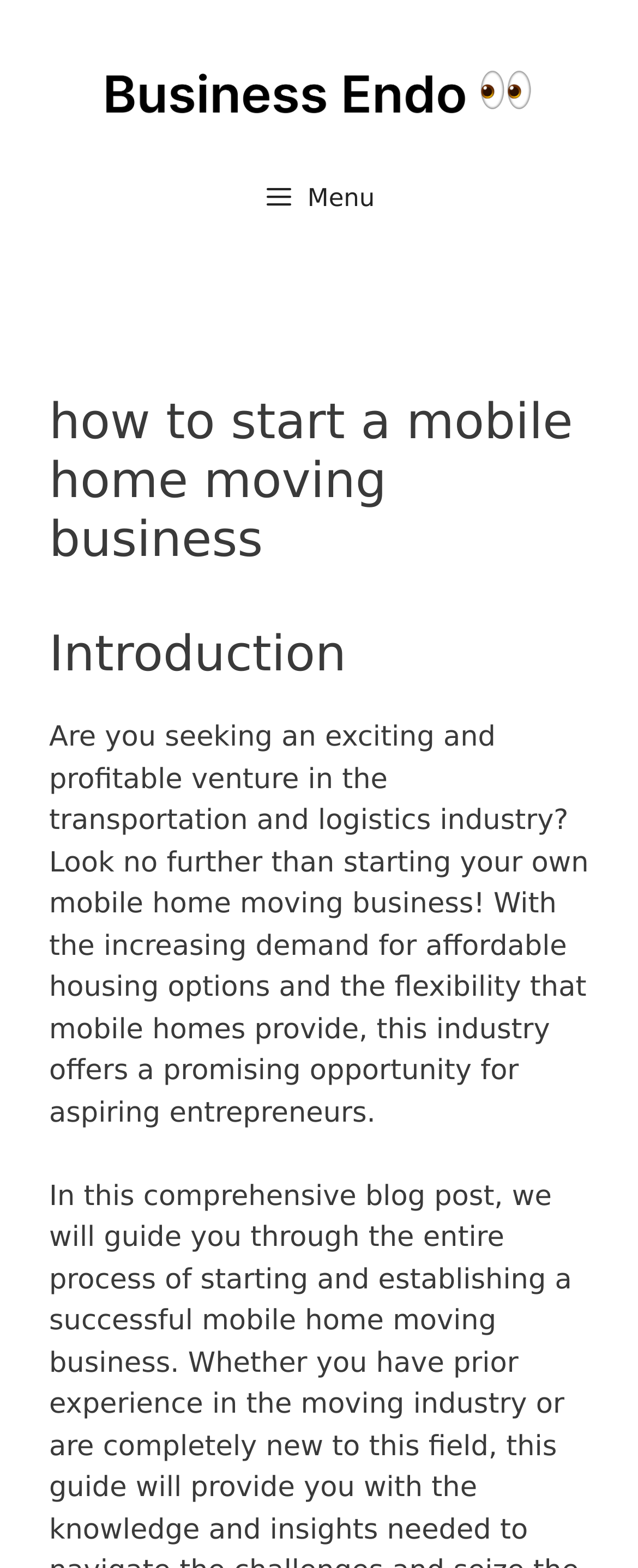What industry is the mobile home moving business part of?
Based on the visual information, provide a detailed and comprehensive answer.

I found this information in the text 'Are you seeking an exciting and profitable venture in the transportation and logistics industry? Look no further than starting your own mobile home moving business!' which explicitly mentions the industry.